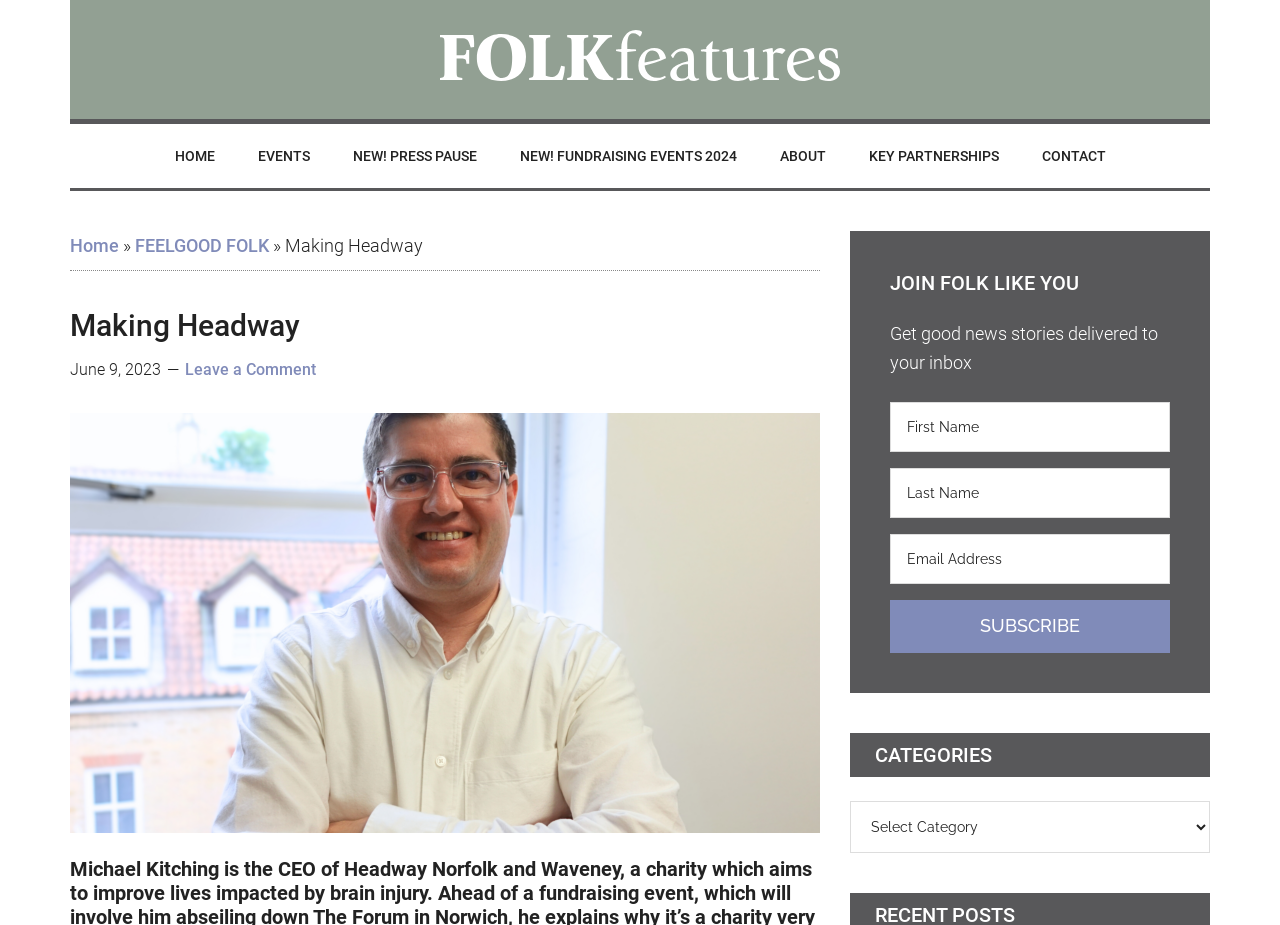What is the name of the charity mentioned on the webpage?
Use the information from the screenshot to give a comprehensive response to the question.

The webpage mentions 'Michael Kitching is the CEO of Headway Norfolk and Waveney' which indicates that Headway Norfolk and Waveney is the name of the charity.